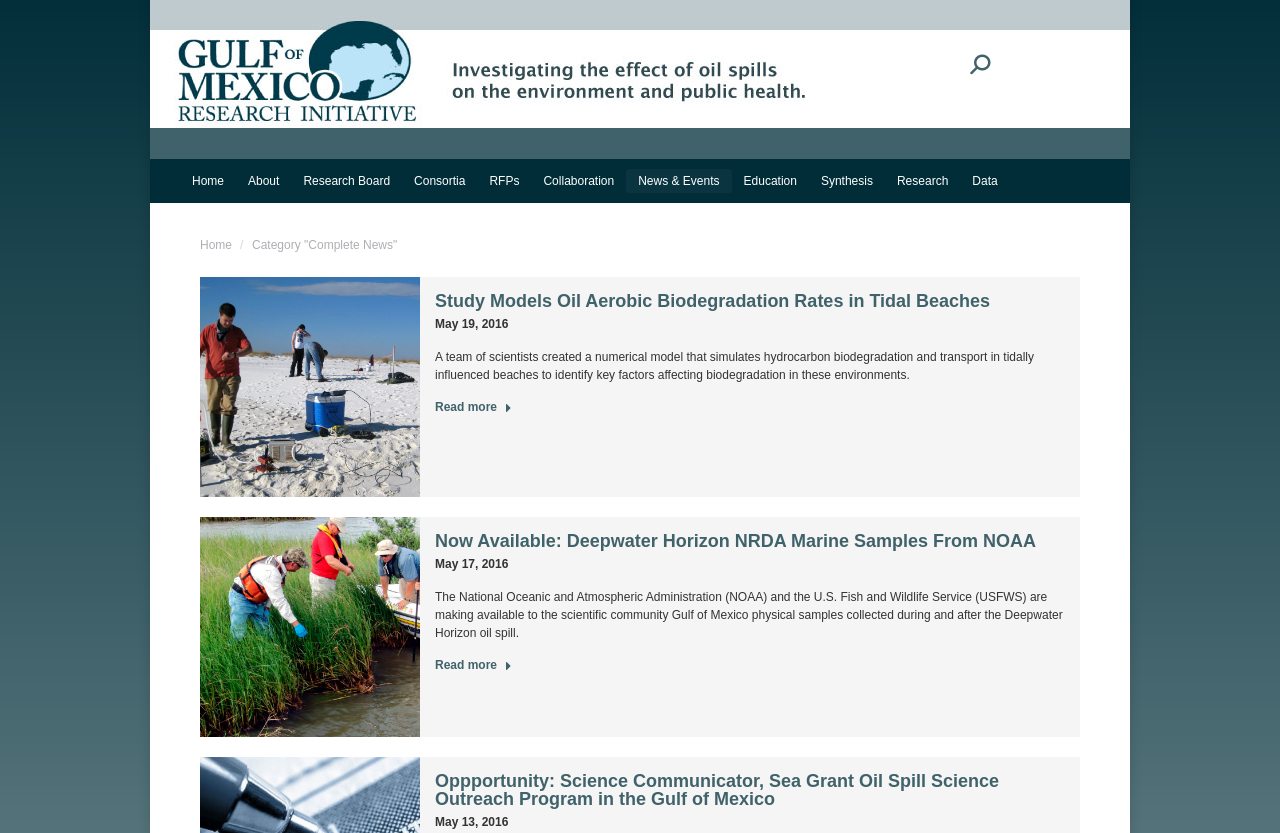What organization is mentioned in the third news article?
Look at the image and answer with only one word or phrase.

Sea Grant